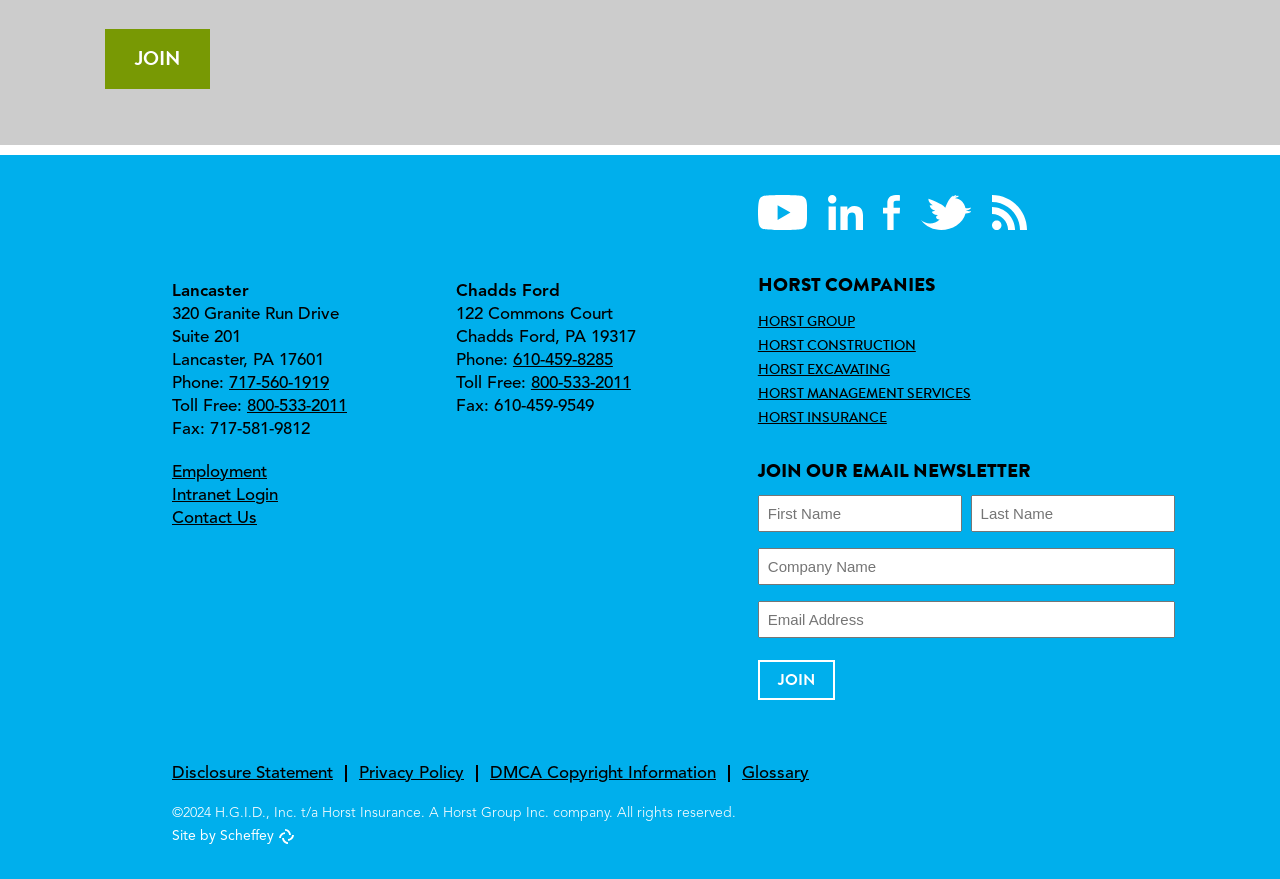What is the phone number of the Chadds Ford office?
Please provide a detailed and thorough answer to the question.

The phone number can be found in the group element with the bounding box coordinates [0.356, 0.319, 0.578, 0.476], which contains several static text elements describing the address and phone number of the Chadds Ford office.